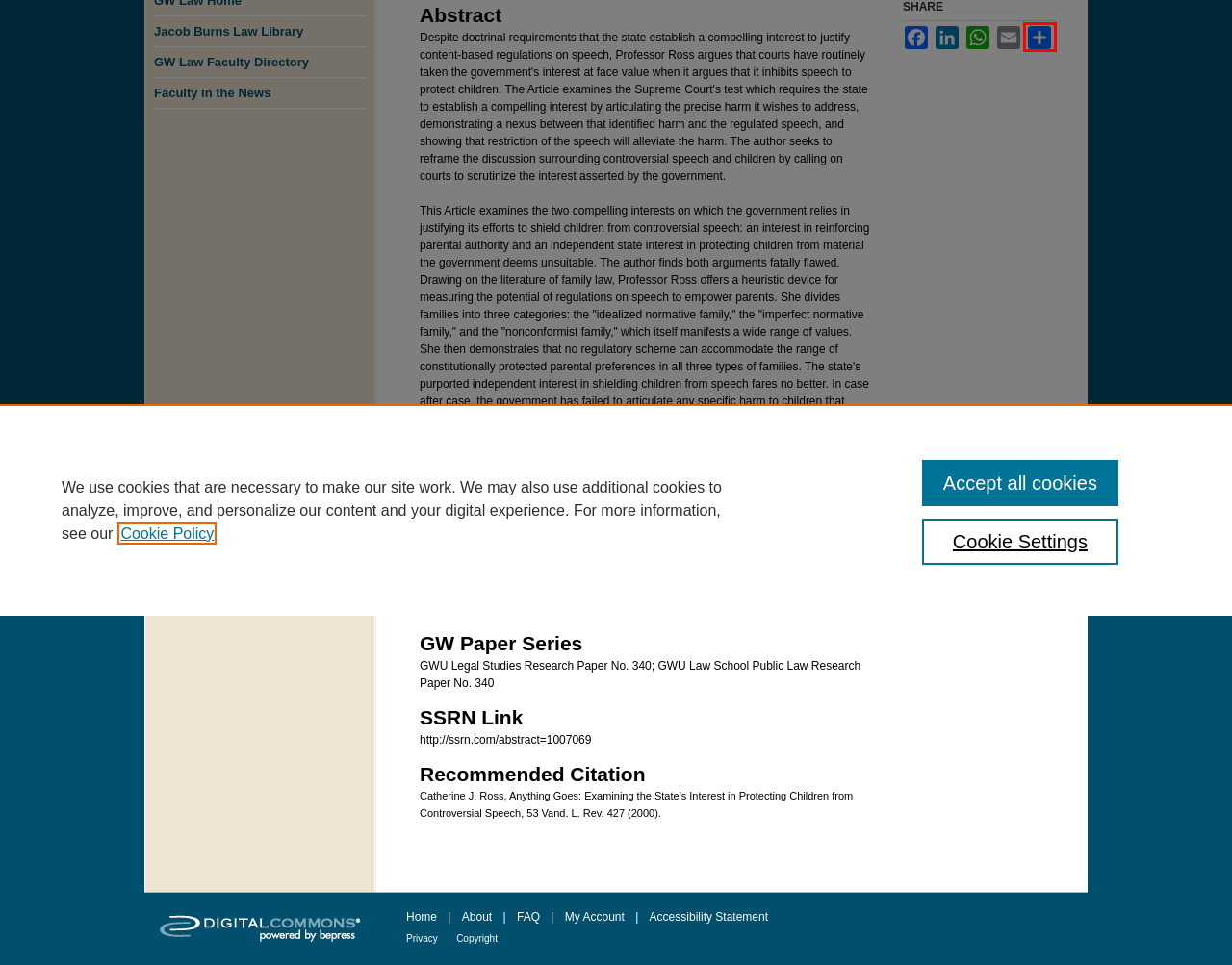A screenshot of a webpage is given, marked with a red bounding box around a UI element. Please select the most appropriate webpage description that fits the new page after clicking the highlighted element. Here are the candidates:
A. AddToAny - Share
B. Search
C. Cookie Notice | Elsevier Legal
D. Browse by Author | Scholarly Commons | George Washington University Law School Research
E. Full-Time Faculty | GW Law | The George Washington University
F. In the News | GW Law | The George Washington University
G. Scholarly Commons: Accessibility Statement
H. Library | GW Law | The George Washington University

A